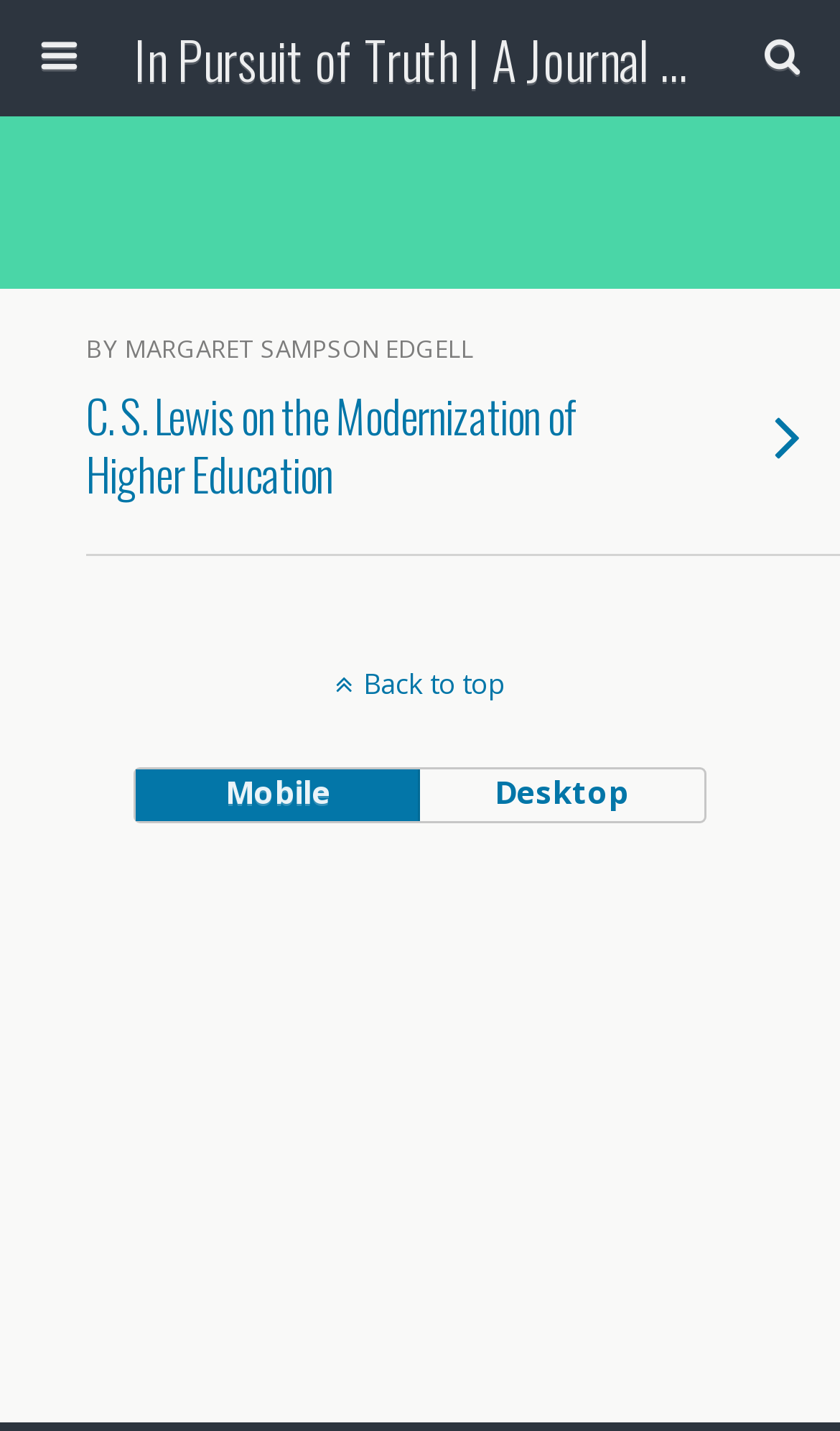Create a detailed description of the webpage's content and layout.

The webpage is dedicated to Margaret Sampson Edgell's journal, "In Pursuit of Truth", which focuses on Christian scholarship. At the top, there is a prominent link to the journal's title, taking up most of the width. Below this, a search bar is located, consisting of a text box with a placeholder text "Search this website…" and a "Search" button to its right. 

Below the search bar, there is an article titled "C. S. Lewis on the Modernization of Higher Education", which is written by Margaret Sampson Edgell. The article title is a heading, and it takes up most of the width. 

On the top-right corner, there is a "Back to top" link. Further down, there are two buttons, "Mobile" and "Desktop", placed side by side, which likely allow users to switch between different layouts or views.